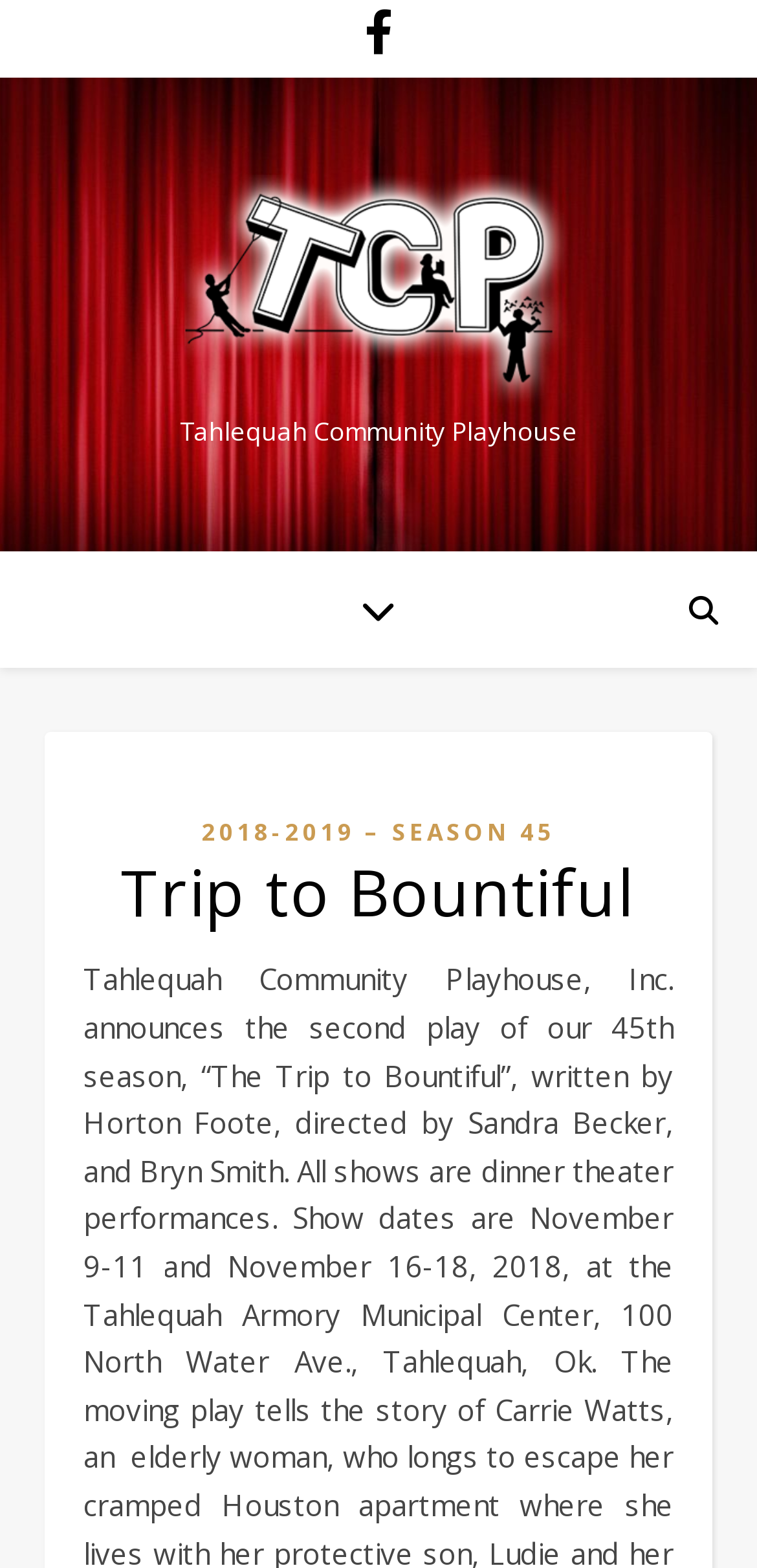What is the title of the play?
Give a comprehensive and detailed explanation for the question.

I found the answer by looking at the heading element with the text 'Trip to Bountiful' which is a child of the HeaderAsNonLandmark element.